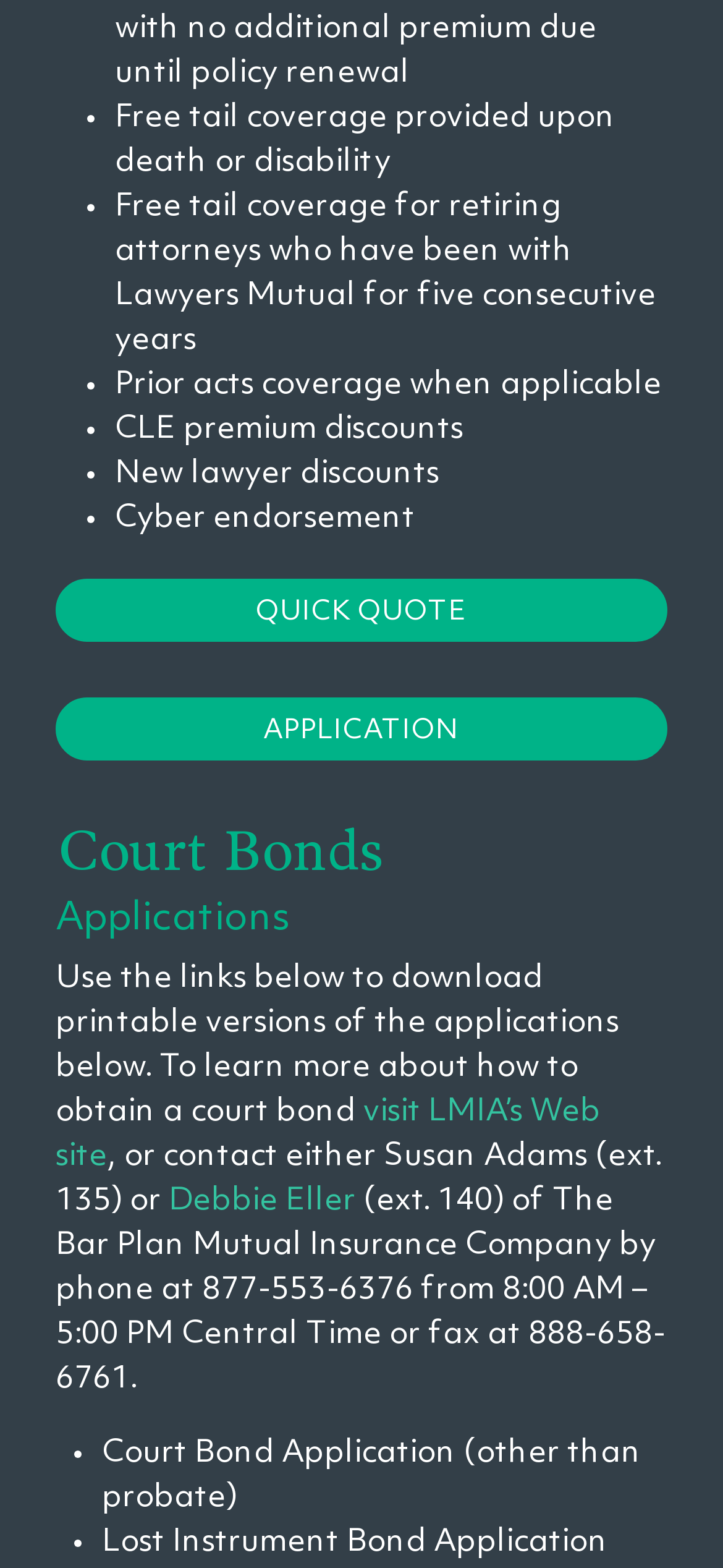Bounding box coordinates are specified in the format (top-left x, top-left y, bottom-right x, bottom-right y). All values are floating point numbers bounded between 0 and 1. Please provide the bounding box coordinate of the region this sentence describes: visit LMIA’s Web site

[0.077, 0.699, 0.831, 0.748]